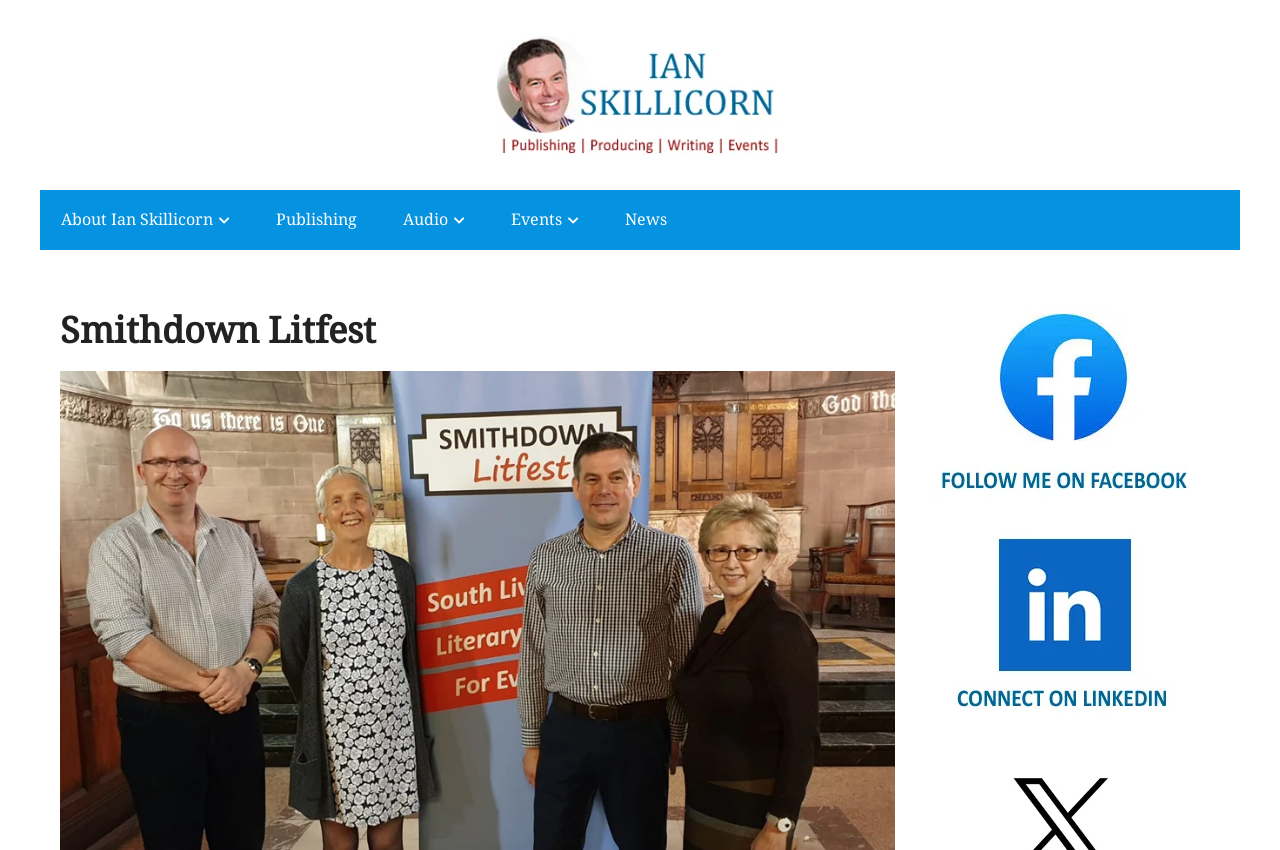Extract the bounding box coordinates for the UI element described as: "parent_node: HARTMAN SALT".

None